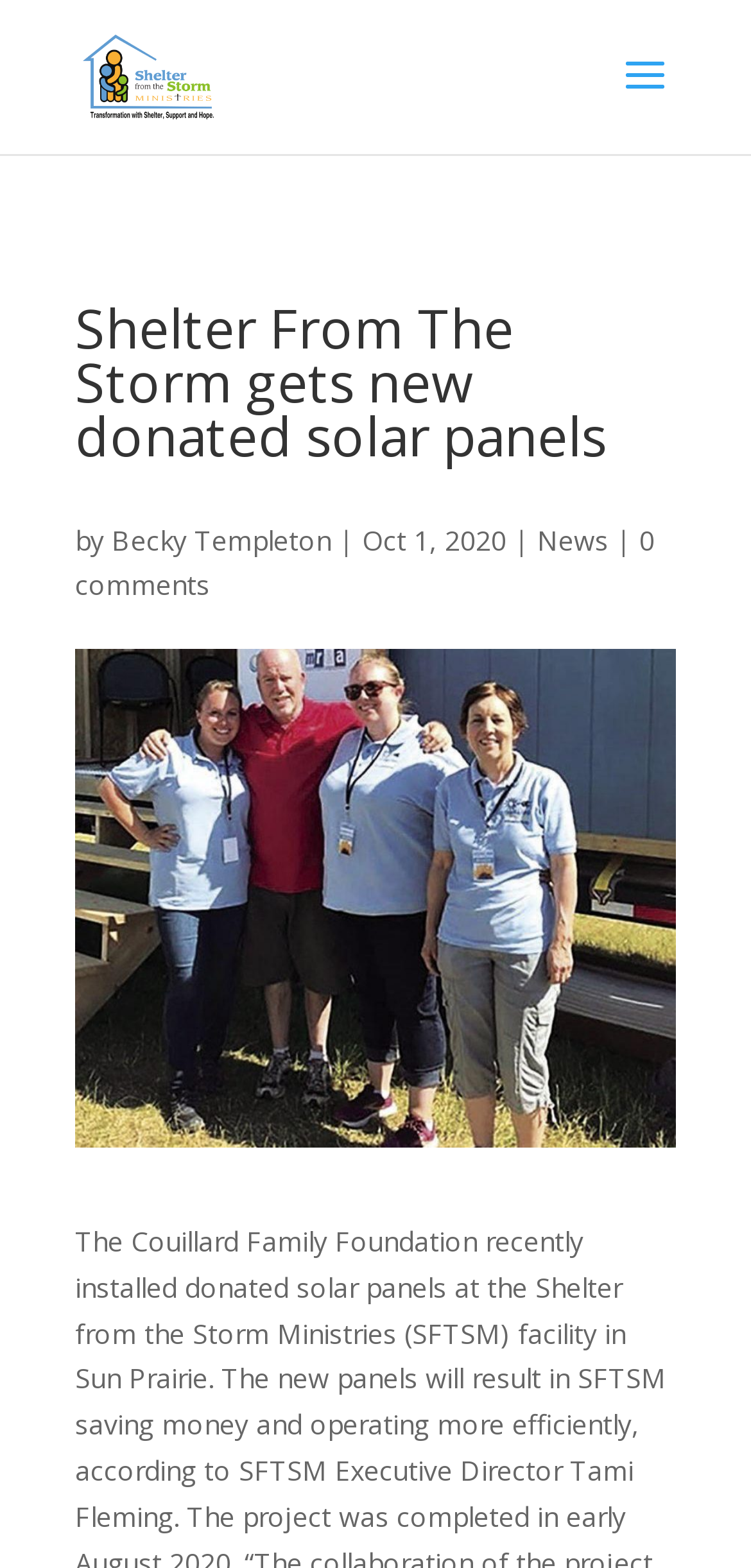Answer the following query concisely with a single word or phrase:
What is the name of the organization?

Shelter From the Storm Ministries, Inc.